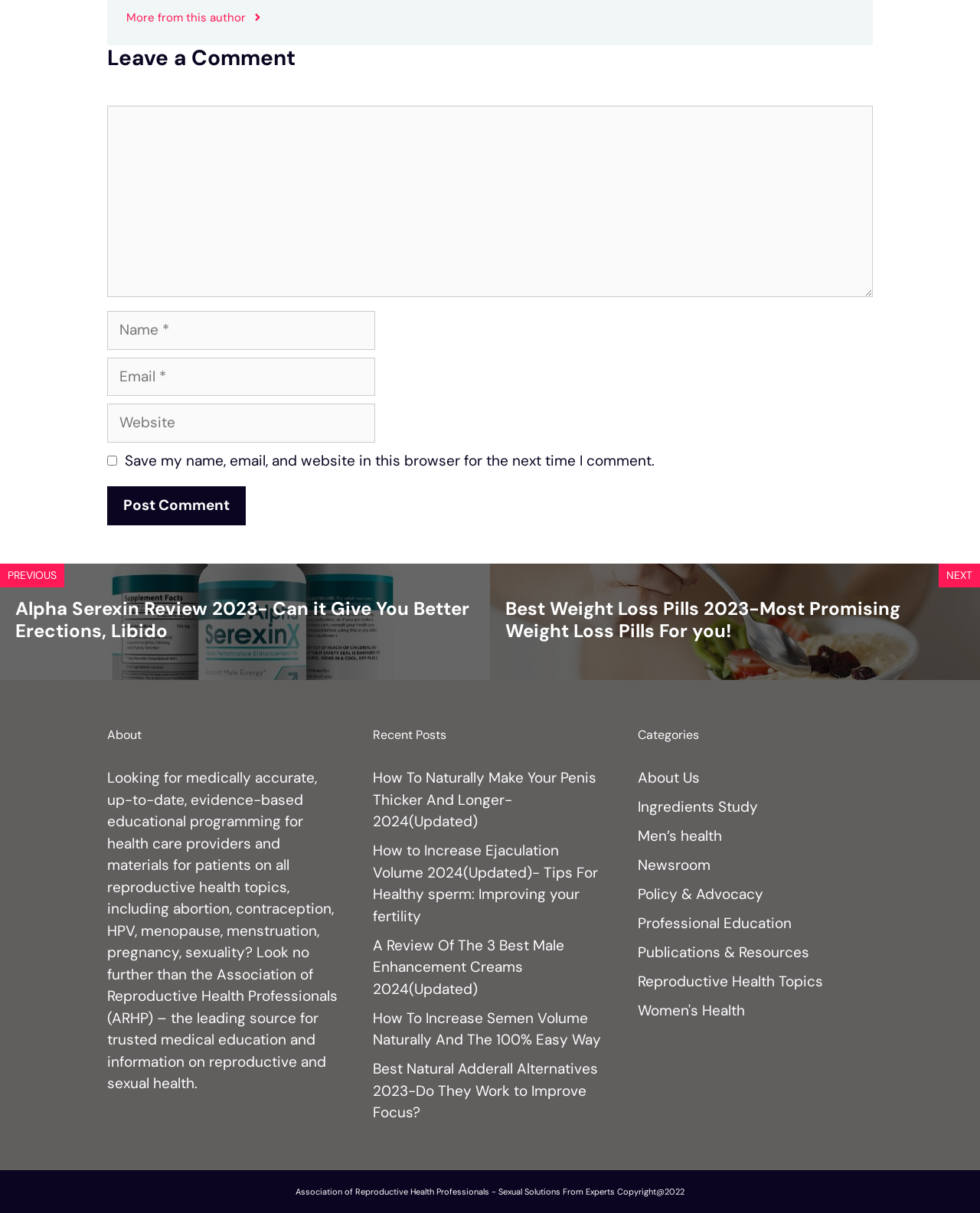What is the purpose of the comment section?
Please ensure your answer to the question is detailed and covers all necessary aspects.

The comment section is located at the top of the webpage, with a heading 'Leave a Comment' and several input fields for users to enter their name, email, website, and comment. The presence of a 'Post Comment' button suggests that users can submit their comments, indicating that the purpose of the comment section is to allow users to leave a comment.